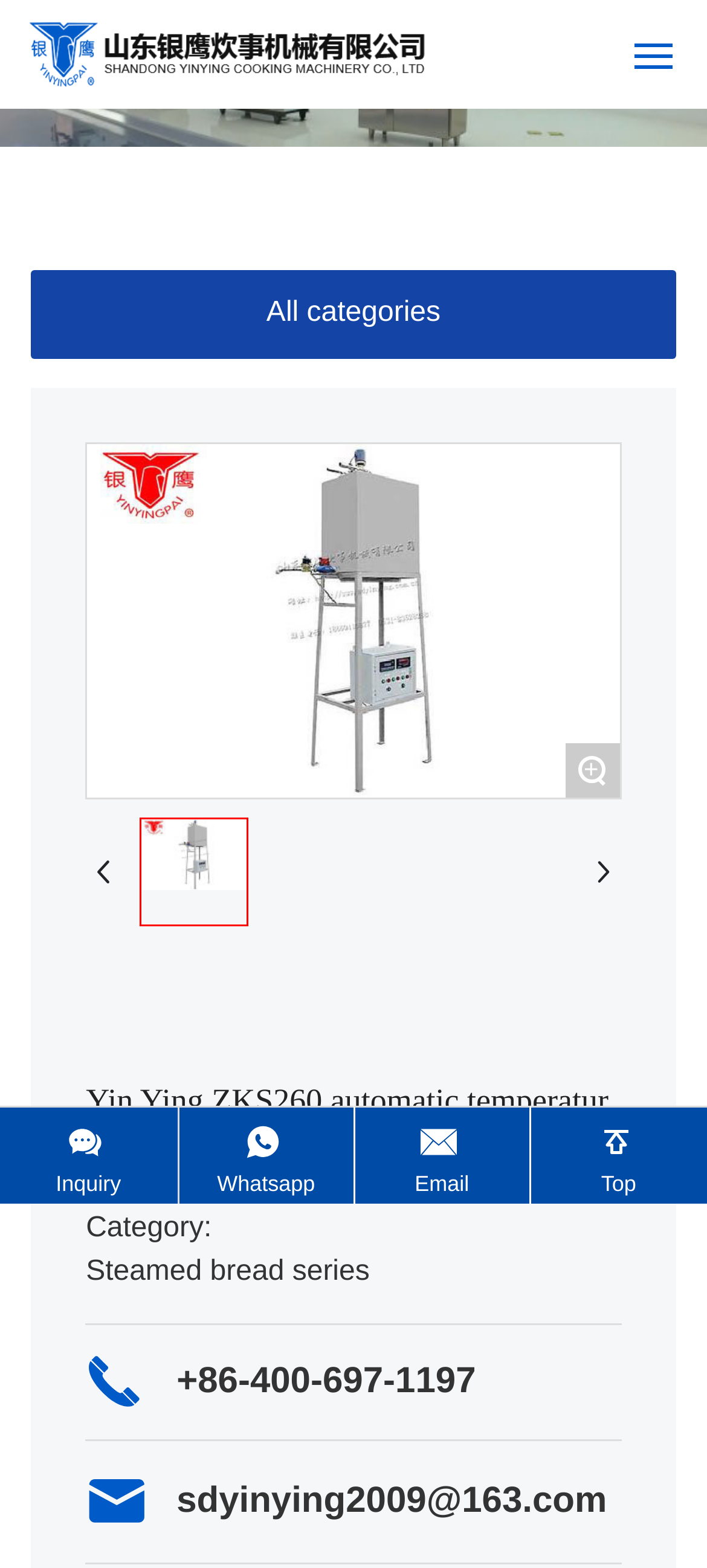What is the product name?
Please answer the question as detailed as possible based on the image.

I found the product name by looking at the main heading of the webpage, which is 'Yin Ying ZKS260 automatic temperature control water feeder'.